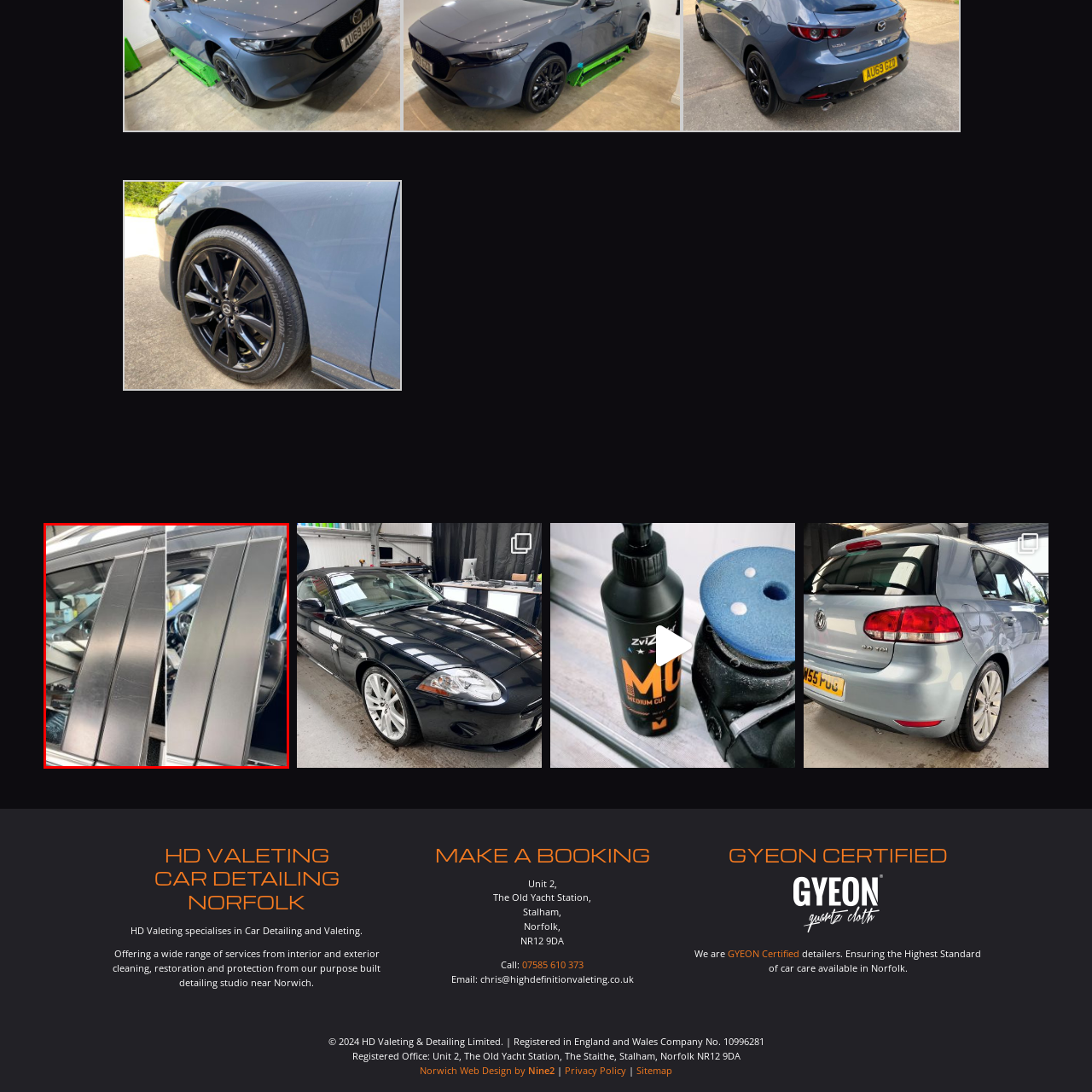Elaborate on the details of the image that is highlighted by the red boundary.

This image showcases a remarkable enhancement detail performed on a vehicle, specifically focusing on the vehicle's B-pillars. The left side of the image displays the B-pillars before treatment, highlighting scratches and imperfections. In contrast, the right side reveals the stunning transformation after the restoration process, showcasing a sleek and polished finish. This meticulous work emphasizes the expertise of the detailing services provided, designed to rejuvenate a car’s appearance while preserving its integrity. The services aim to eliminate surface defects, bringing back the shine and clarity, ensuring that even the most minor elements of a vehicle receive the utmost attention. For those seeking top-notch car care, this transformation exemplifies the high standards offered by the detailing establishment.